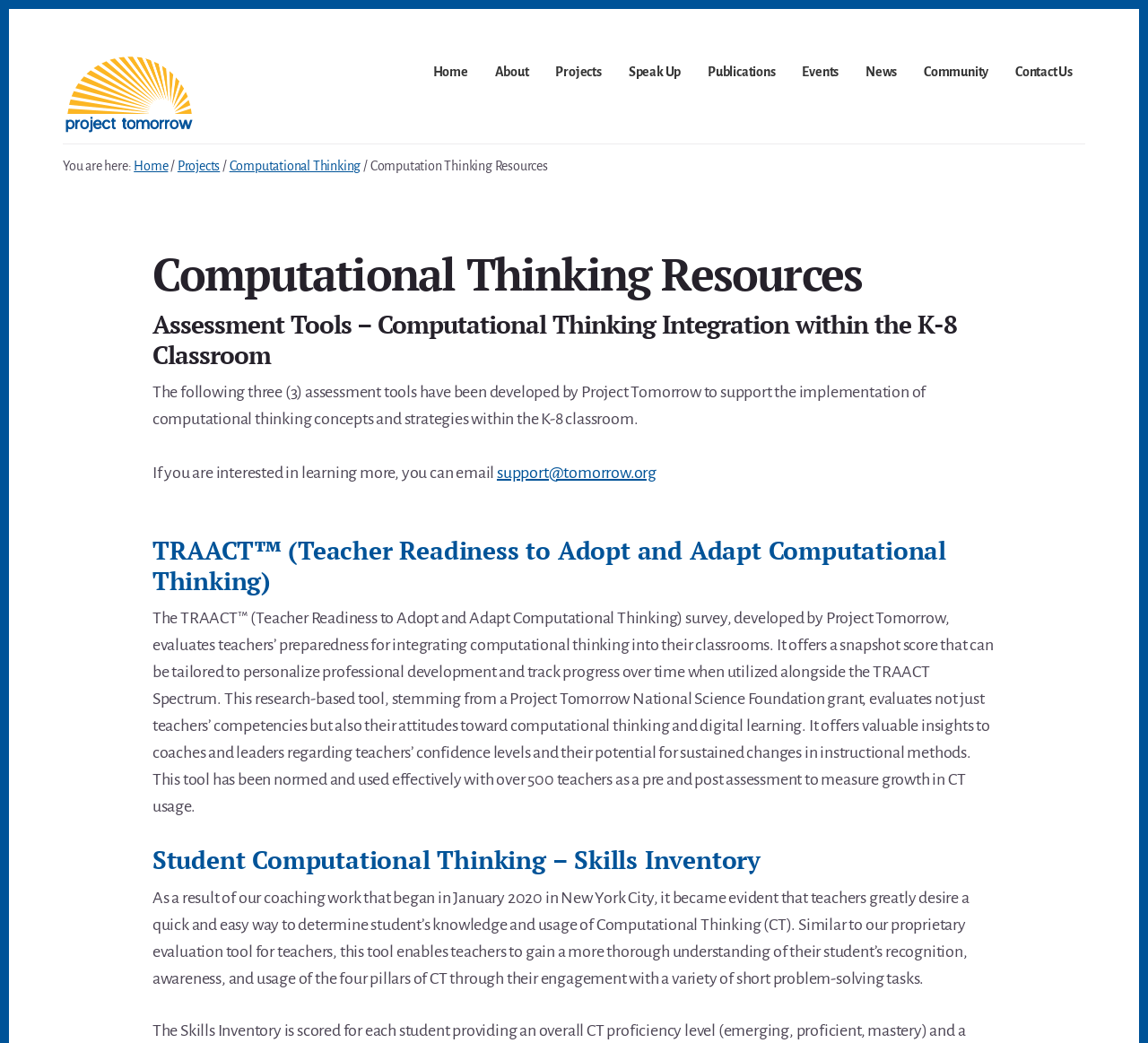Identify the bounding box coordinates of the area you need to click to perform the following instruction: "Email support@tomorrow.org for more information".

[0.433, 0.445, 0.572, 0.462]